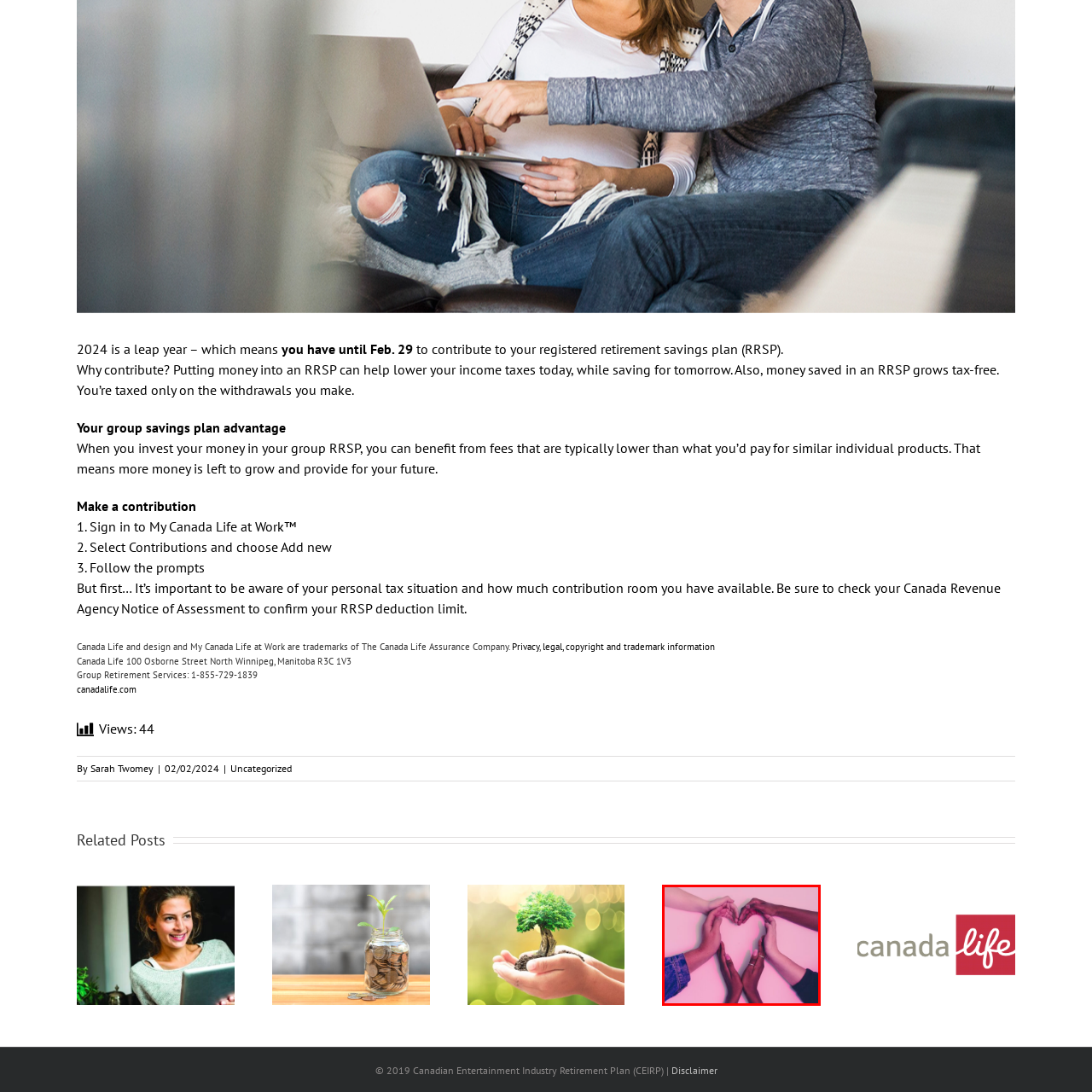Observe the area inside the red box, What is the theme emphasized by the image? Respond with a single word or phrase.

Togetherness and acceptance